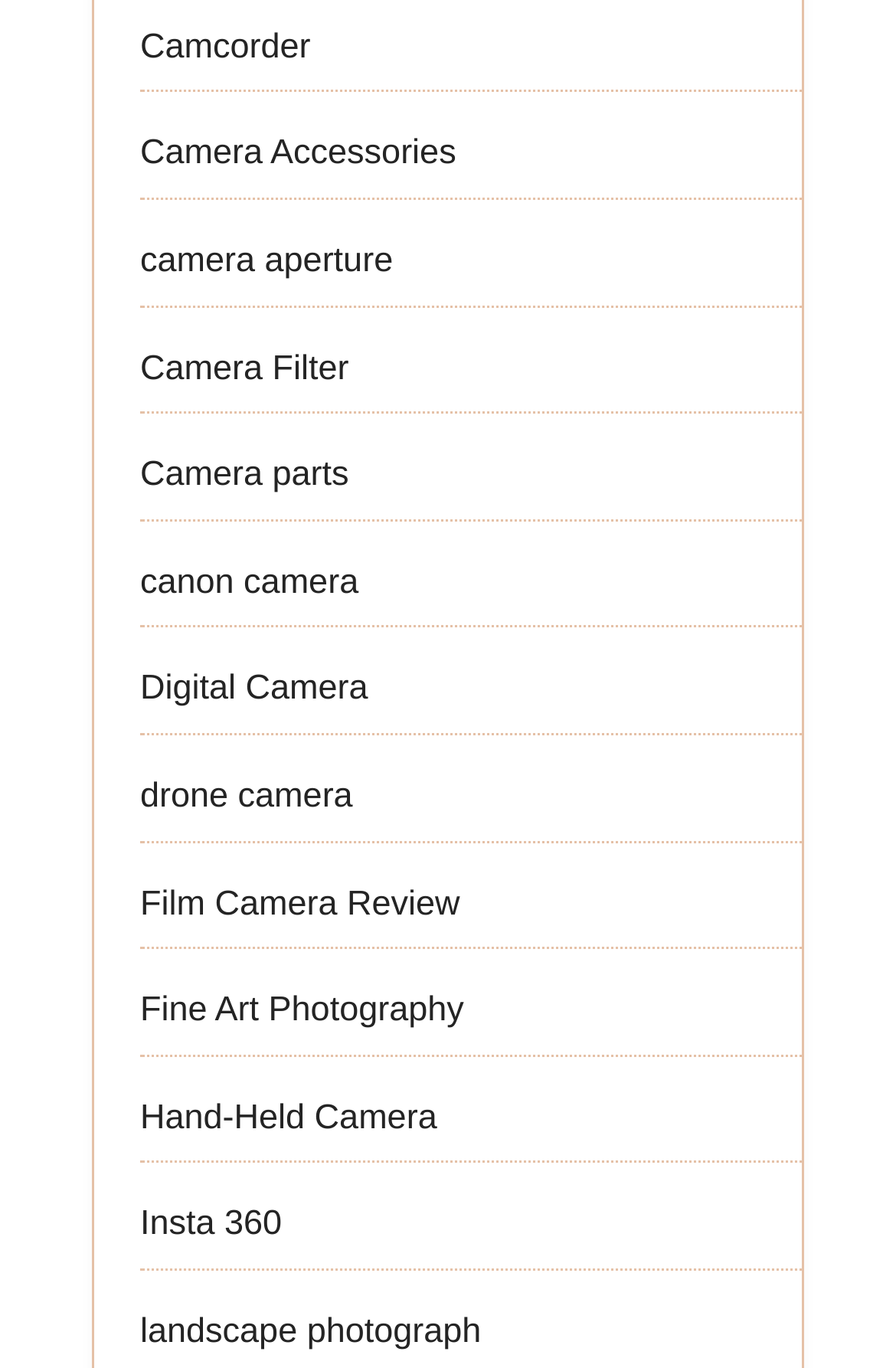Could you determine the bounding box coordinates of the clickable element to complete the instruction: "Read about Fine Art Photography"? Provide the coordinates as four float numbers between 0 and 1, i.e., [left, top, right, bottom].

[0.156, 0.724, 0.518, 0.753]